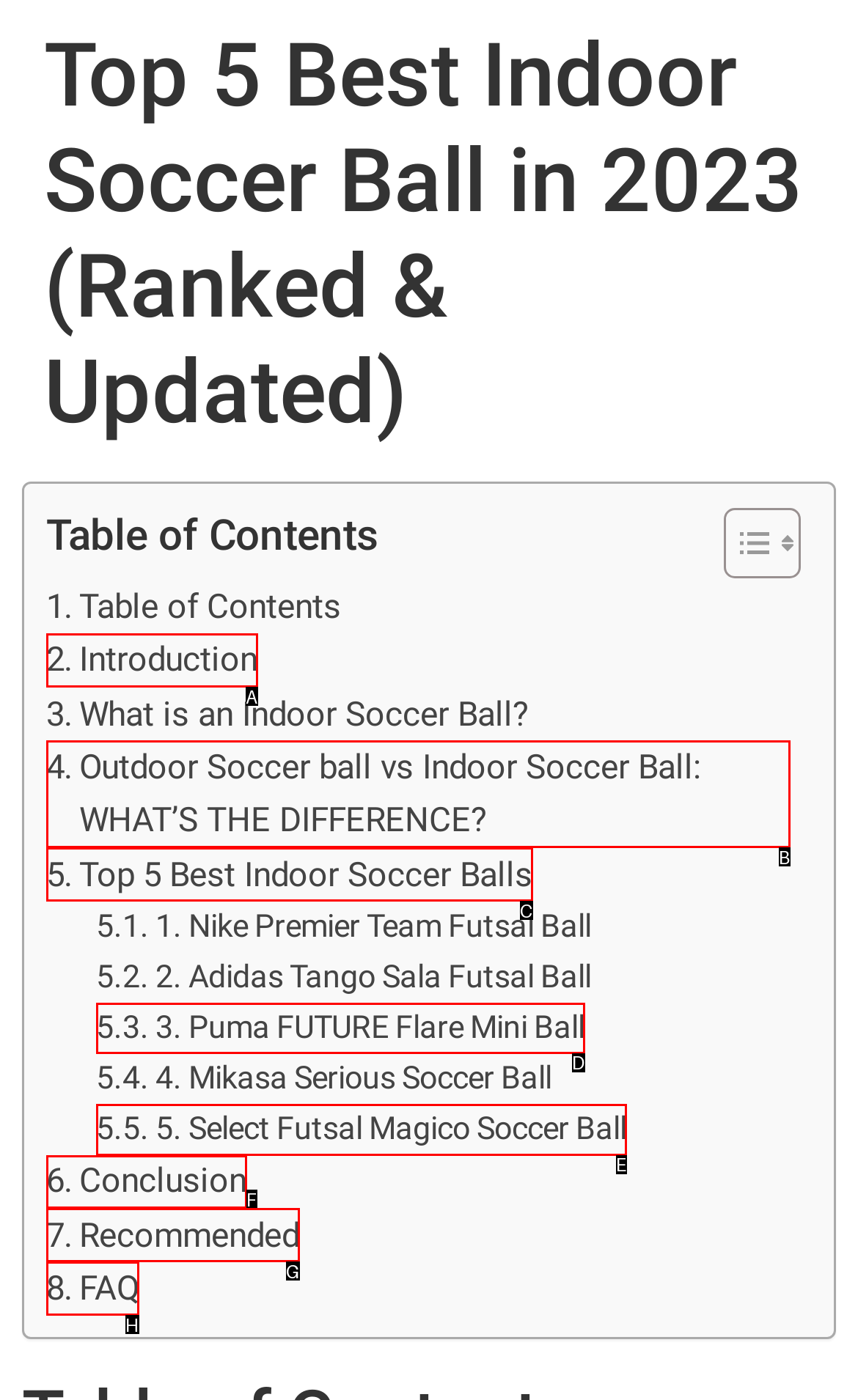Select the option that matches the description: Conclusion. Answer with the letter of the correct option directly.

F